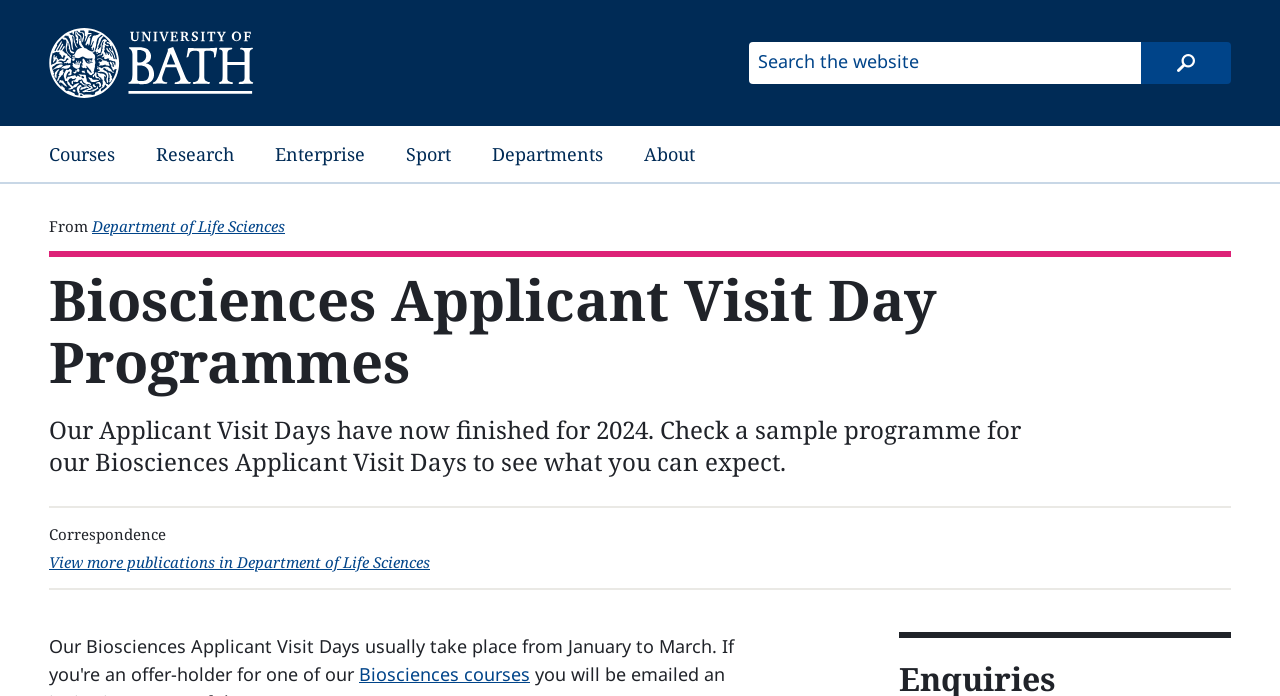What is located at the bottom of the webpage?
Answer the question based on the image using a single word or a brief phrase.

Links to publications and courses